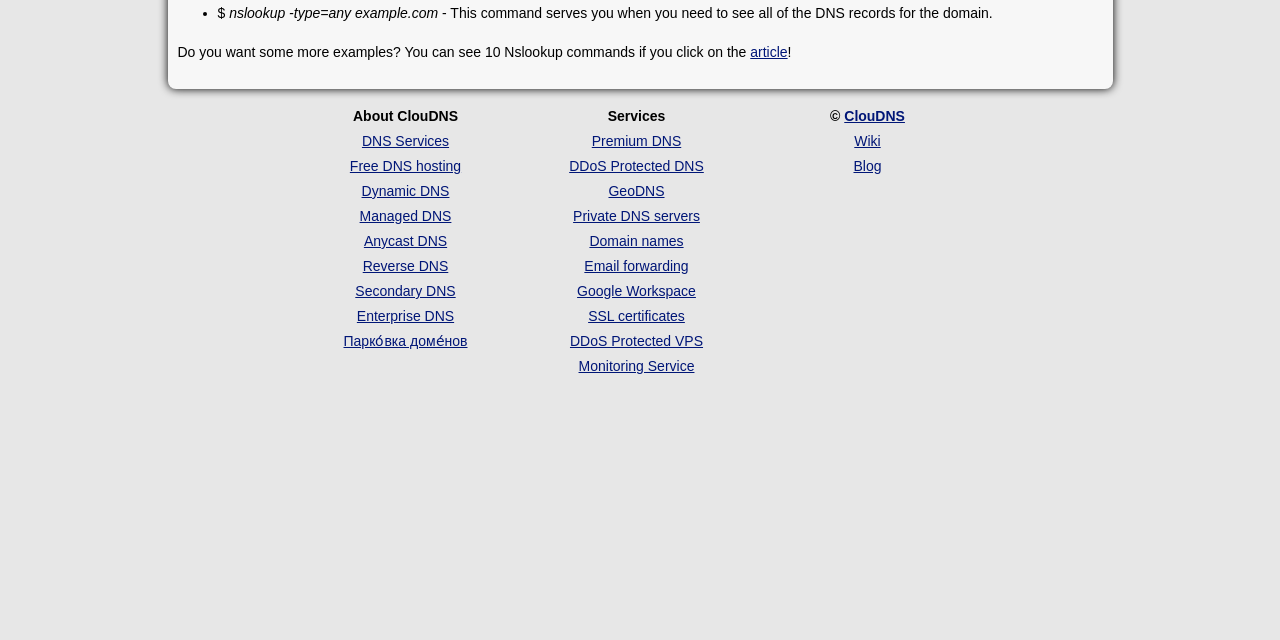Given the description "Dynamic DNS", provide the bounding box coordinates of the corresponding UI element.

[0.282, 0.286, 0.351, 0.311]